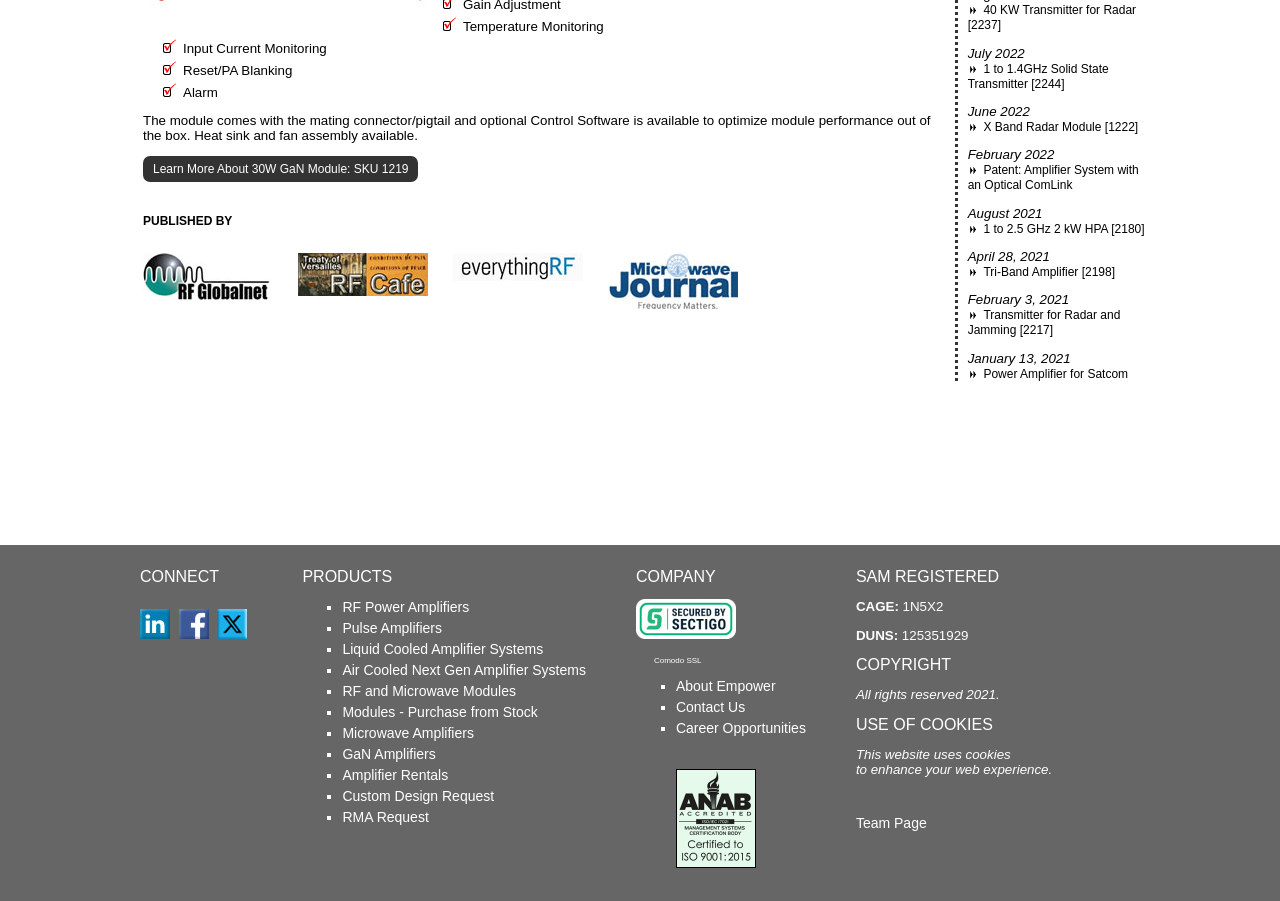Predict the bounding box coordinates for the UI element described as: "Custom Design Request". The coordinates should be four float numbers between 0 and 1, presented as [left, top, right, bottom].

[0.268, 0.875, 0.386, 0.893]